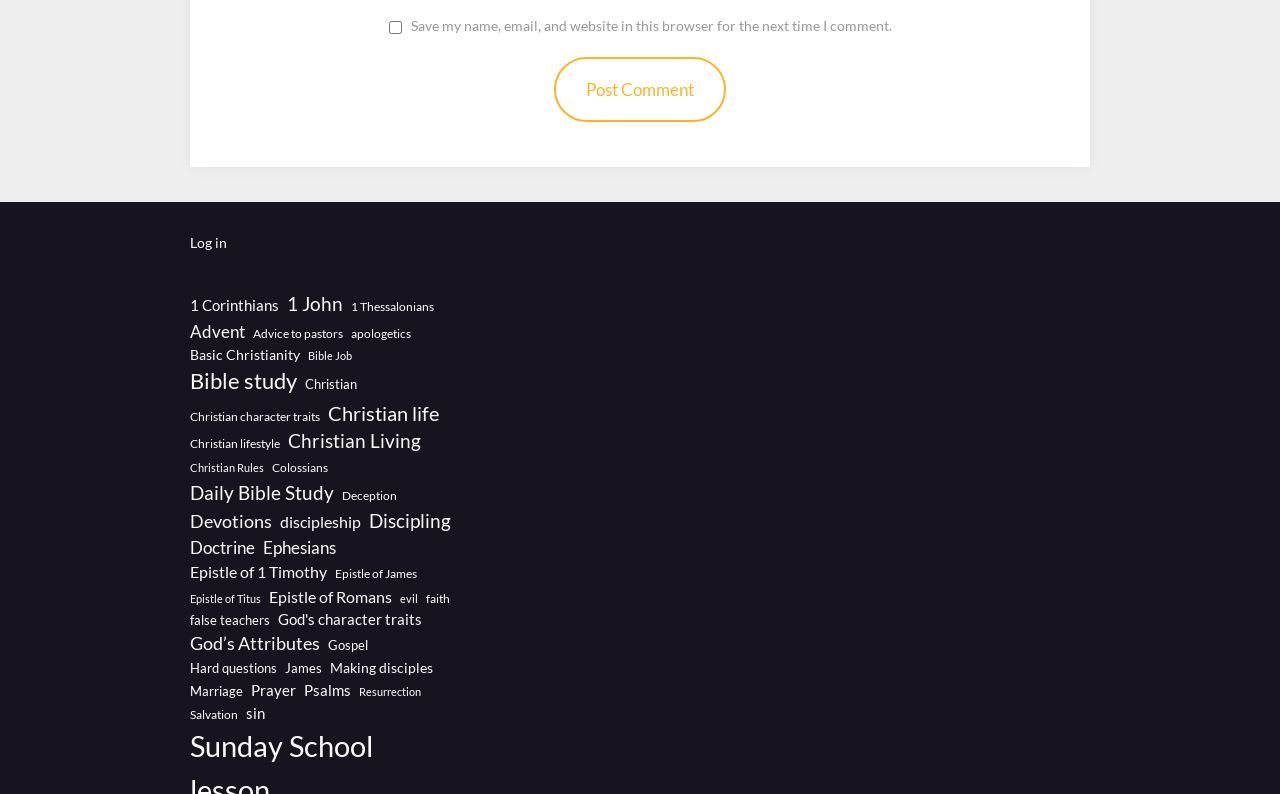Please identify the bounding box coordinates of the clickable element to fulfill the following instruction: "Click the 'Post Comment' button". The coordinates should be four float numbers between 0 and 1, i.e., [left, top, right, bottom].

[0.433, 0.071, 0.567, 0.154]